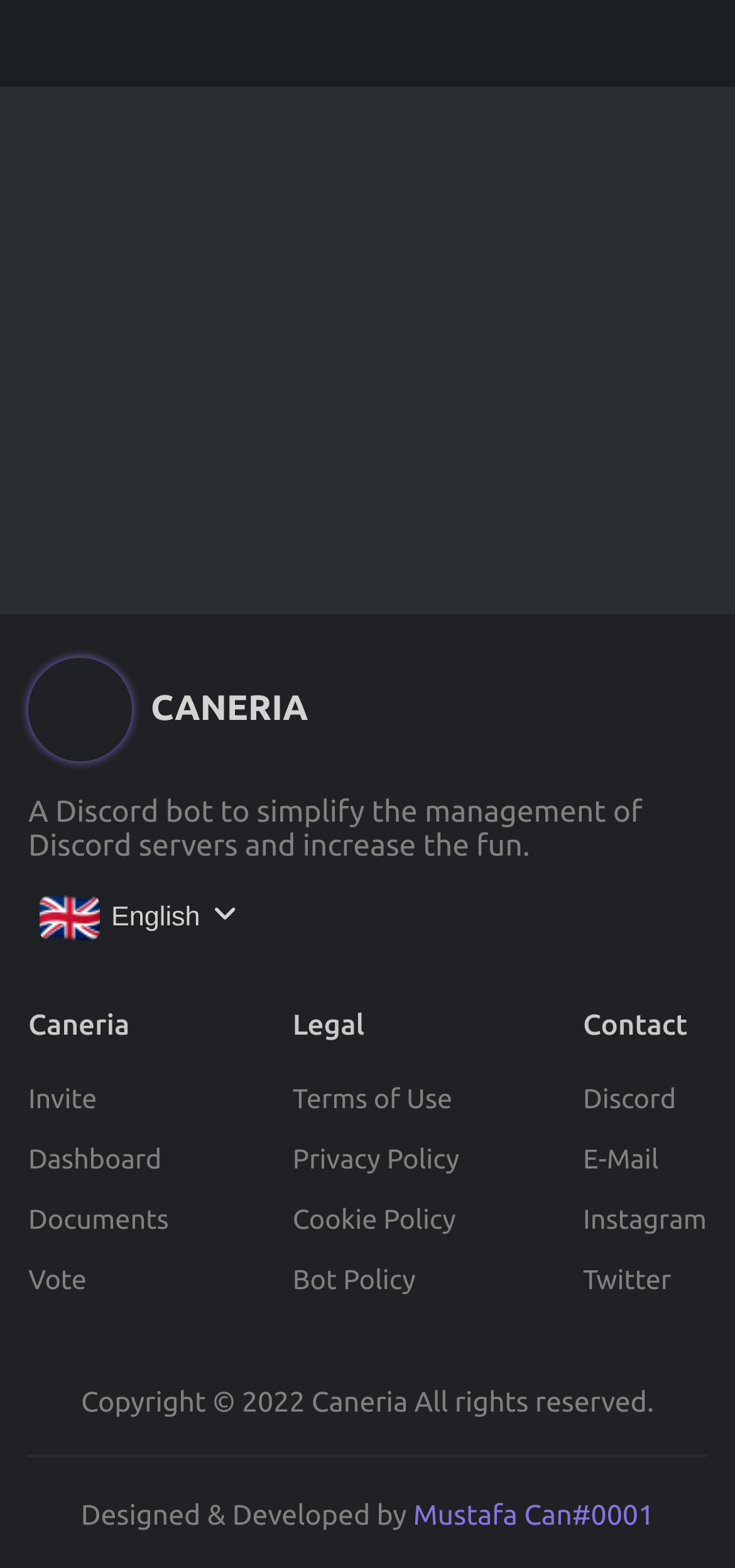Identify the bounding box coordinates of the region I need to click to complete this instruction: "Read Terms of Use".

[0.398, 0.691, 0.615, 0.71]